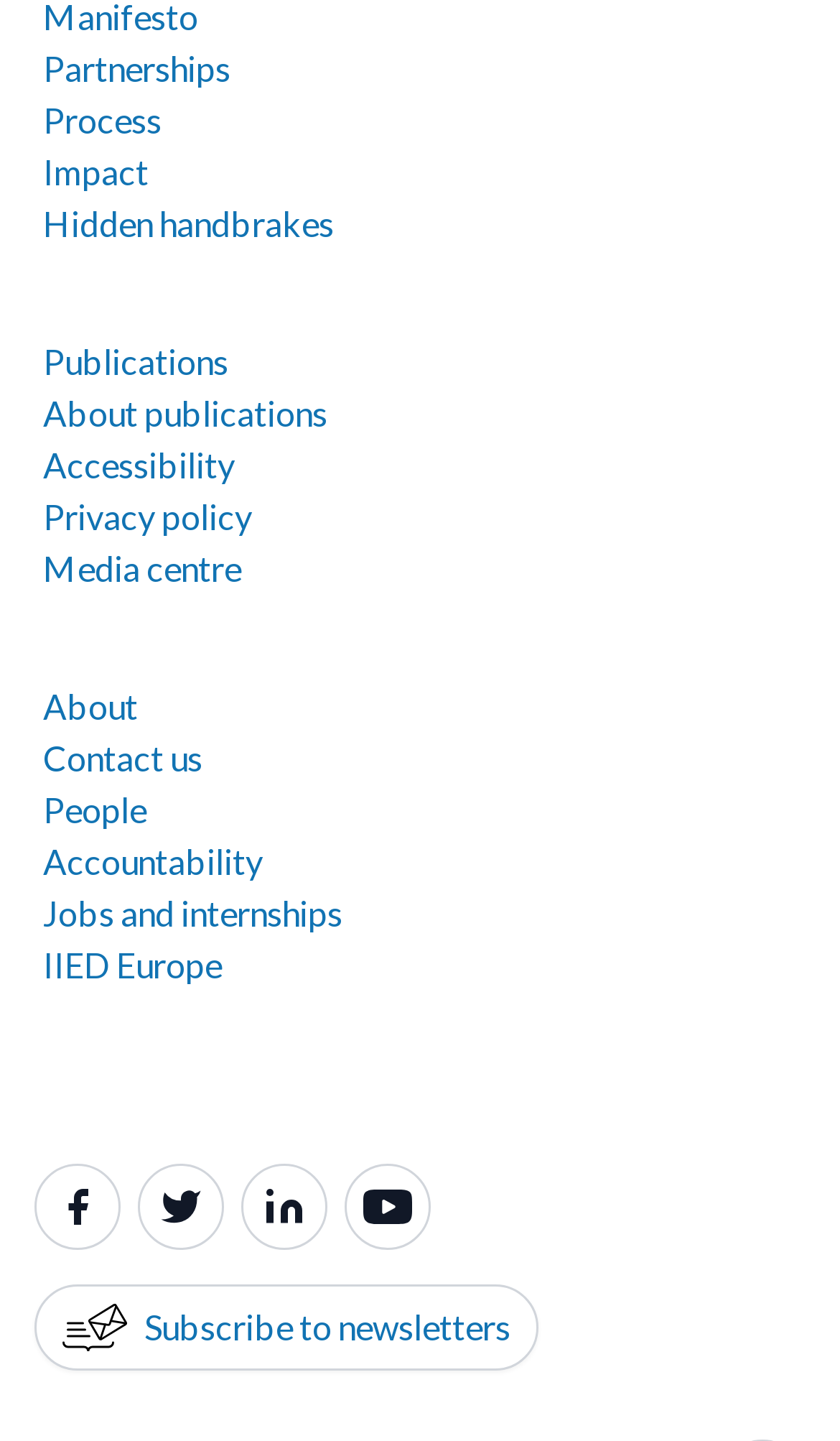Respond to the question below with a single word or phrase:
What is the first link on the webpage?

Partnerships